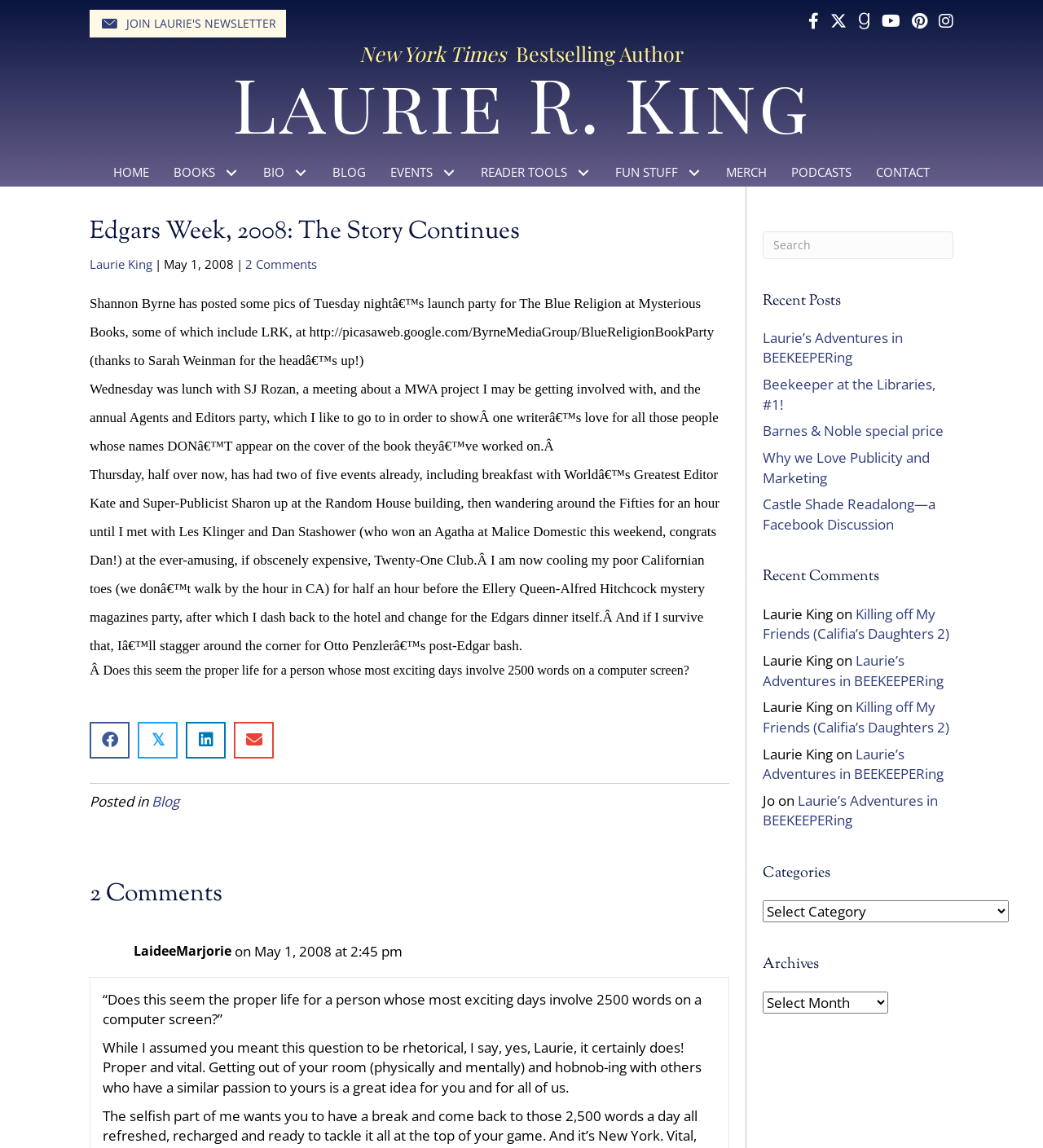Pinpoint the bounding box coordinates of the clickable area necessary to execute the following instruction: "Search". The coordinates should be given as four float numbers between 0 and 1, namely [left, top, right, bottom].

[0.731, 0.201, 0.914, 0.225]